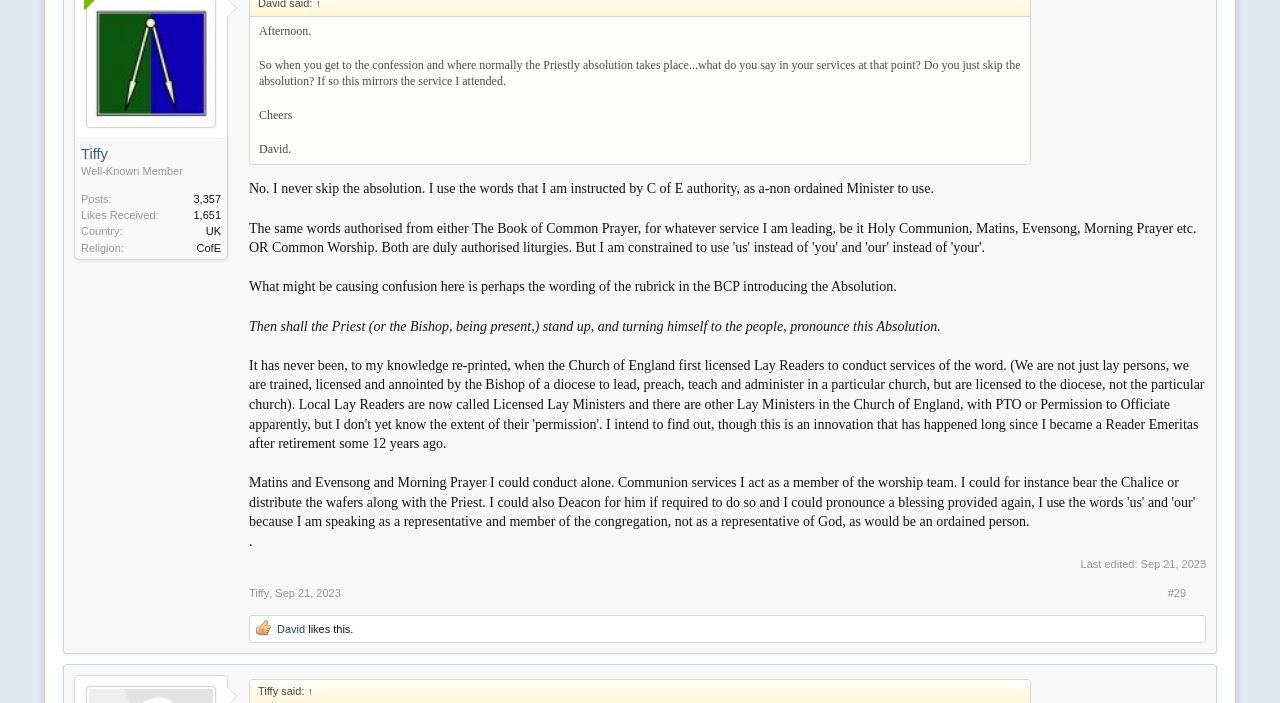Using the provided description: "< Prev", find the bounding box coordinates of the corresponding UI element. The output should be four float numbers between 0 and 1, in the format [left, top, right, bottom].

[0.101, 0.083, 0.139, 0.111]